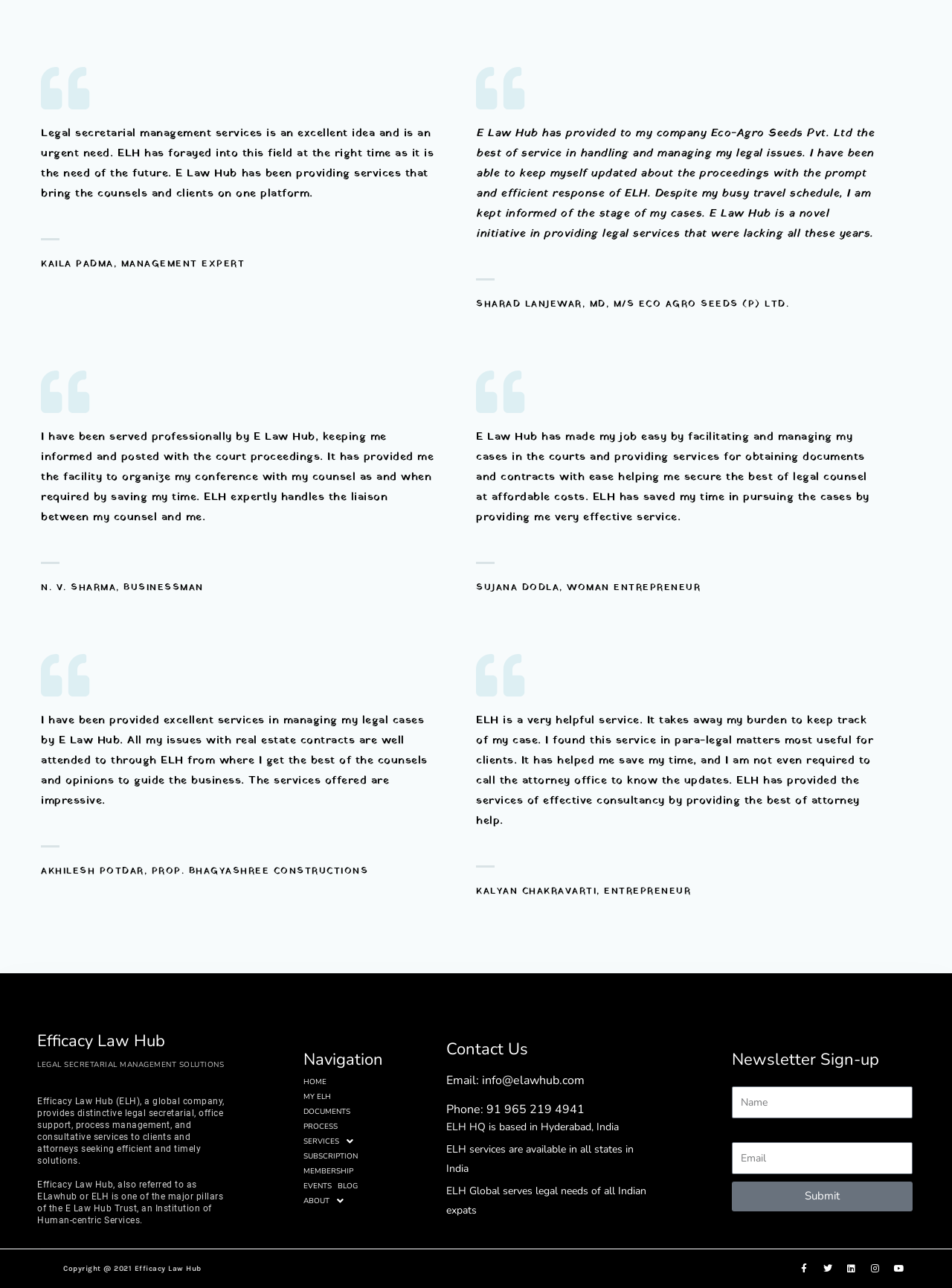For the given element description MY ELH, determine the bounding box coordinates of the UI element. The coordinates should follow the format (top-left x, top-left y, bottom-right x, bottom-right y) and be within the range of 0 to 1.

[0.319, 0.846, 0.348, 0.857]